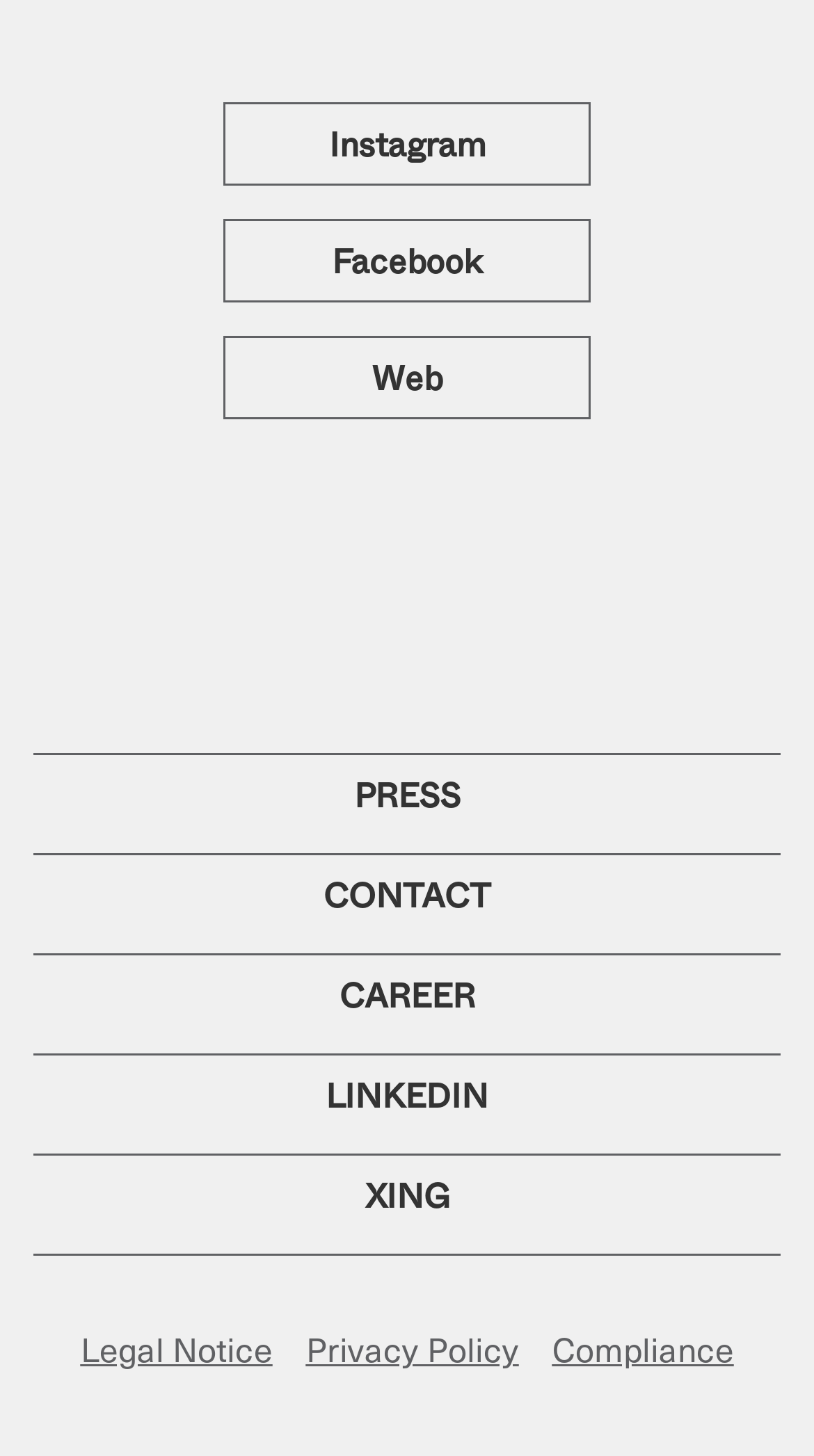Locate the UI element that matches the description Obesity in the webpage screenshot. Return the bounding box coordinates in the format (top-left x, top-left y, bottom-right x, bottom-right y), with values ranging from 0 to 1.

None